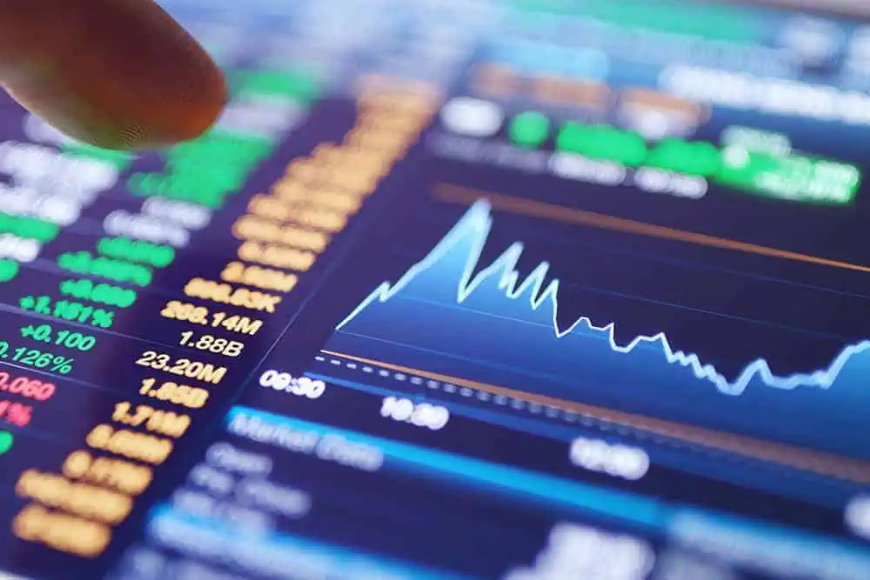Offer a detailed narrative of the image.

The image depicts a close-up view of a financial trading interface, showcasing various market data. Highlighted are stock prices, trends, and performance metrics, with a graphical representation of market fluctuations displayed as a vivid line chart. The interface includes green indicators for positive movements and detailed numerical information, suggesting insightful analysis for investors. A finger appears poised to interact with the touchscreen, reflecting an engaging and hands-on approach to monitoring market activity. This visual context aligns with the exploration of oil market dynamics, notably in light of current investments by high-profile figures like Warren Buffet, as discussed in the accompanying article titled "What The Market Knows About Oil’s Future."